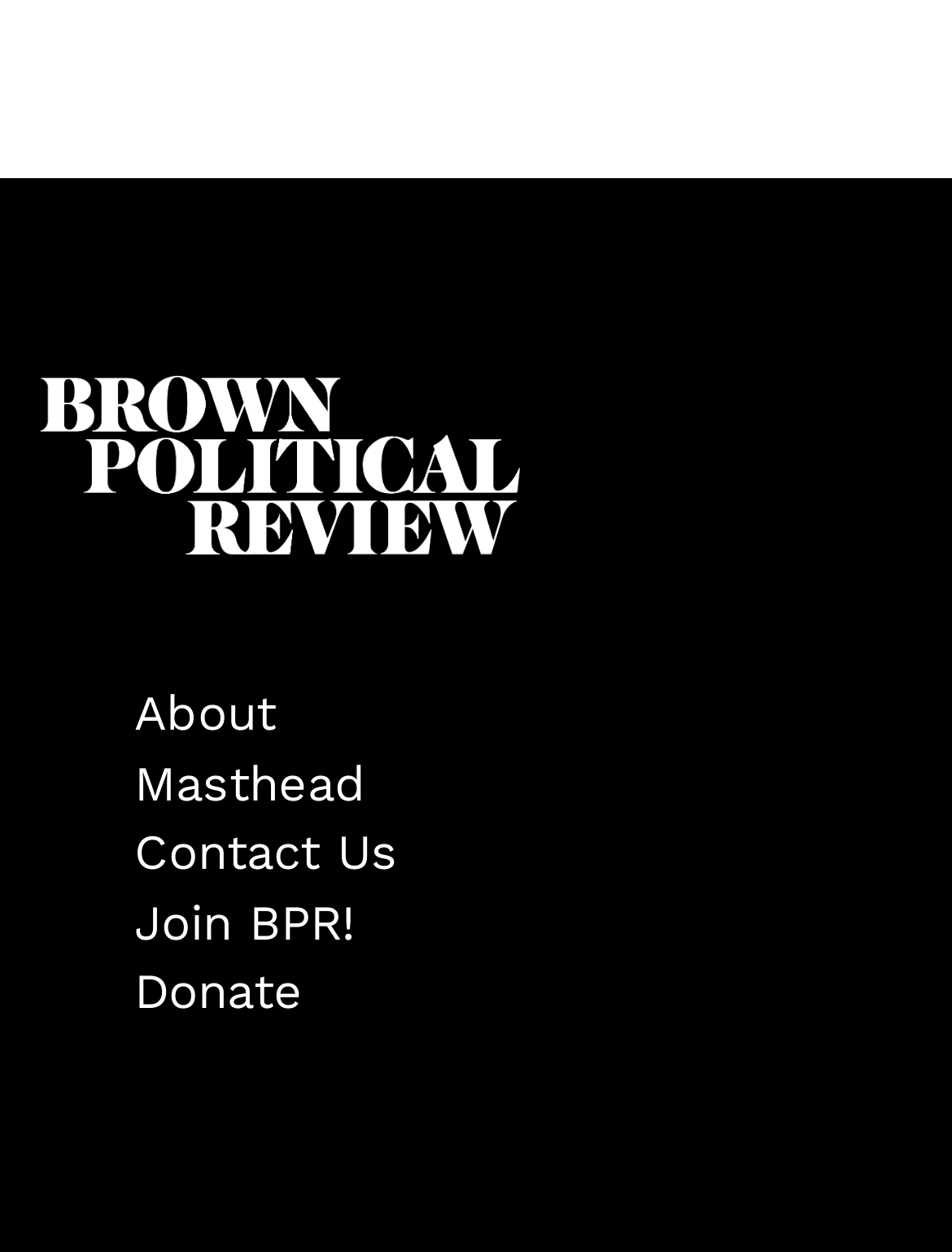Give a one-word or short phrase answer to the question: 
What is the second link in the menu?

Masthead